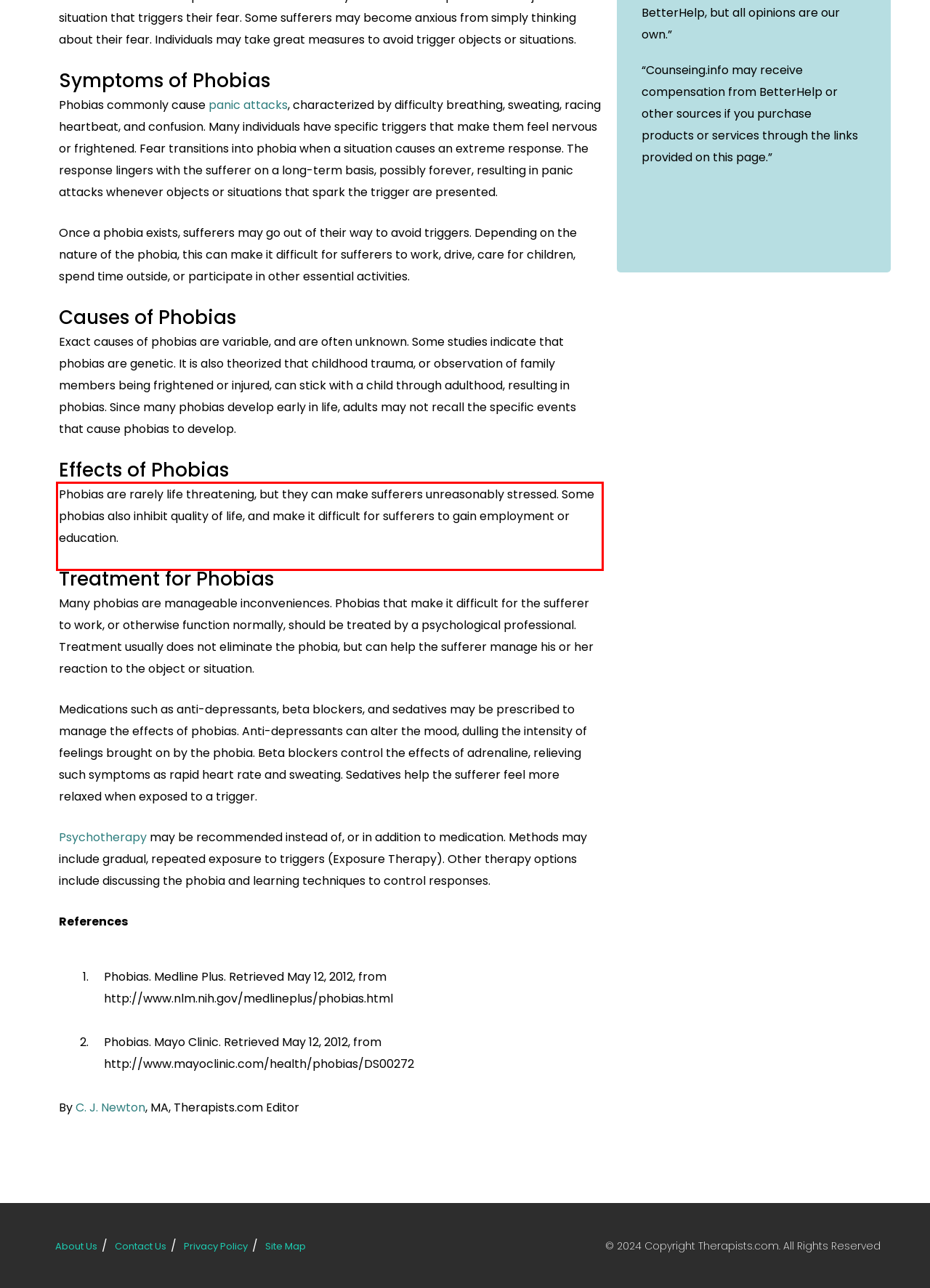Given a webpage screenshot with a red bounding box, perform OCR to read and deliver the text enclosed by the red bounding box.

Phobias are rarely life threatening, but they can make sufferers unreasonably stressed. Some phobias also inhibit quality of life, and make it difficult for sufferers to gain employment or education.